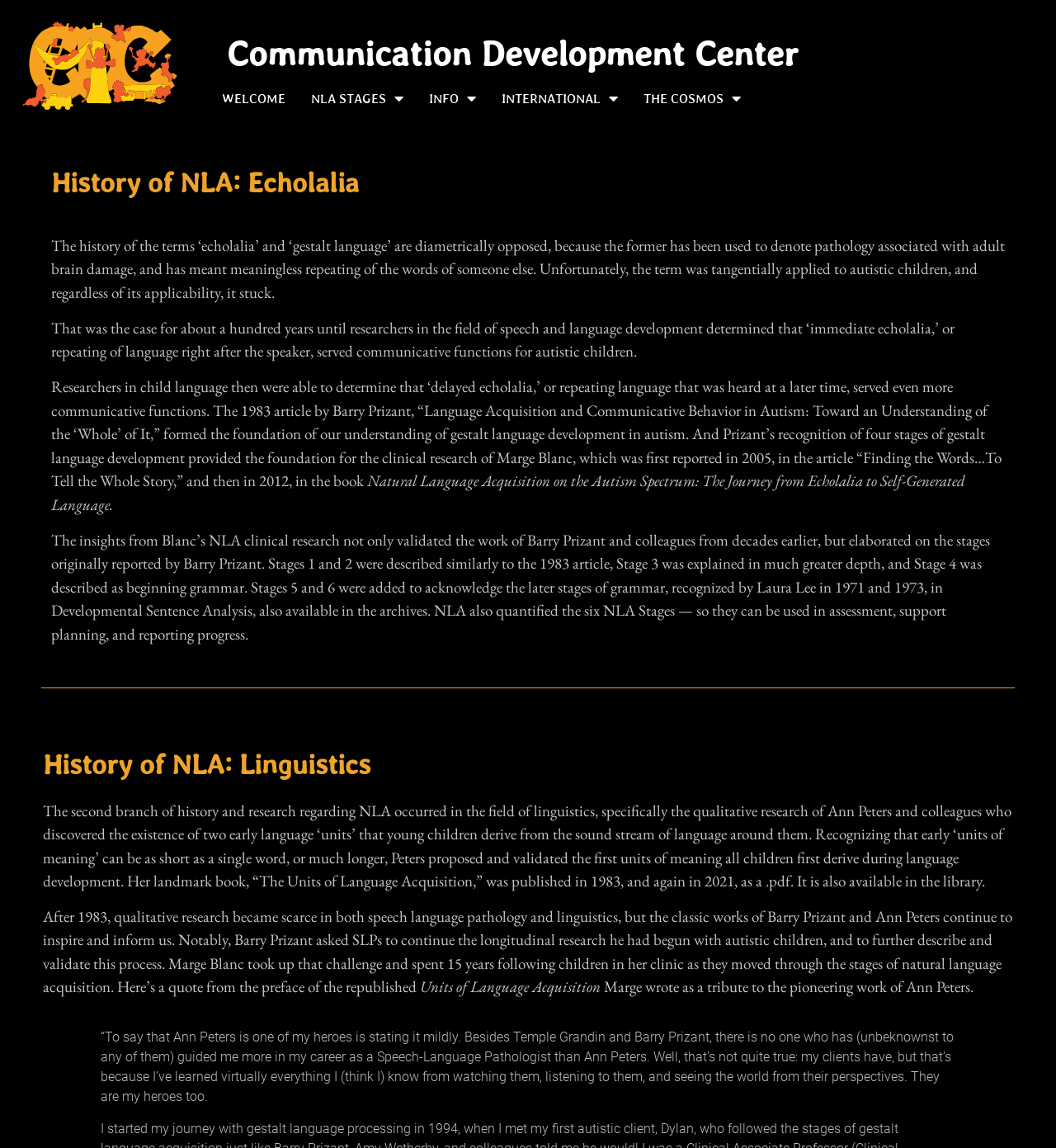Extract the bounding box coordinates for the UI element described as: "International".

[0.464, 0.075, 0.596, 0.096]